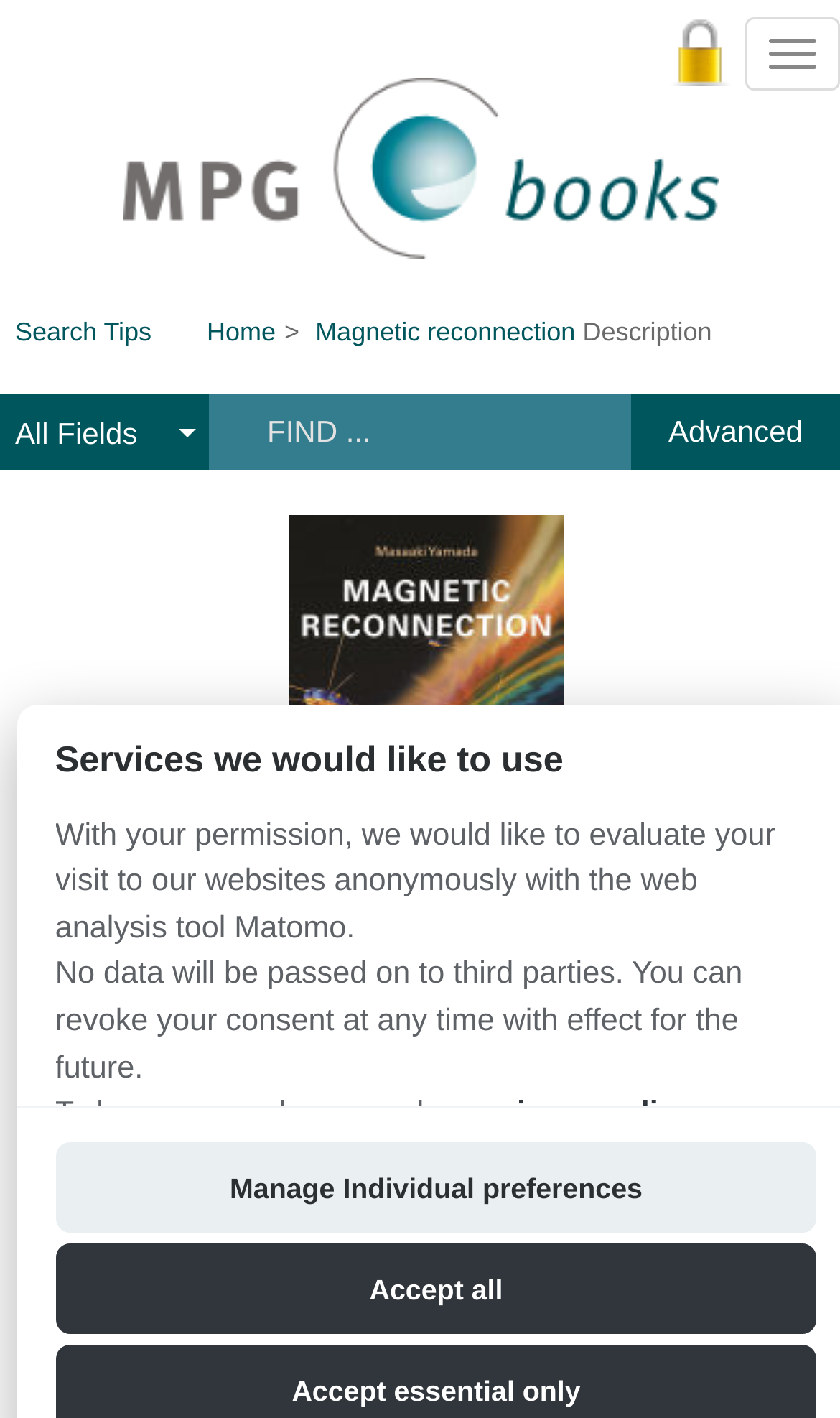Explain the webpage in detail, including its primary components.

The webpage is titled "MPG.eBooks - Description: Magnetic reconnection". At the top right corner, there is a button to toggle navigation. Below it, there are several links, including "Campus Access", "Skip to content", and "Search Tips". 

On the left side, there is a navigation menu with links to "Home" and "Magnetic reconnection", separated by a ">" symbol. To the right of the navigation menu, there is a description header with the text "Description". 

Further down, there is a search bar with a textbox to enter search terms, accompanied by links to "All Fields" and "Advanced". On the right side of the search bar, there is a link to switch the language to "English". 

Below the search bar, there is a prominent section with a cover image and a link to "Read Now". The cover image is positioned to the left of the section, and the link is to the right. Above the cover image, there is a heading that describes the book "Magnetic reconnection a modern synthesis of theory, experiment, and observations". 

Below the heading, there is a paragraph of text that summarizes the book, describing it as an essential introduction to magnetic reconnection. There is also a link to view the full description of the book. 

At the bottom of the page, there is a section titled "Services we would like to use", which explains that the website would like to use a web analysis tool to evaluate the user's visit anonymously. There are buttons to "Accept all" or "Manage Individual preferences" regarding this request.